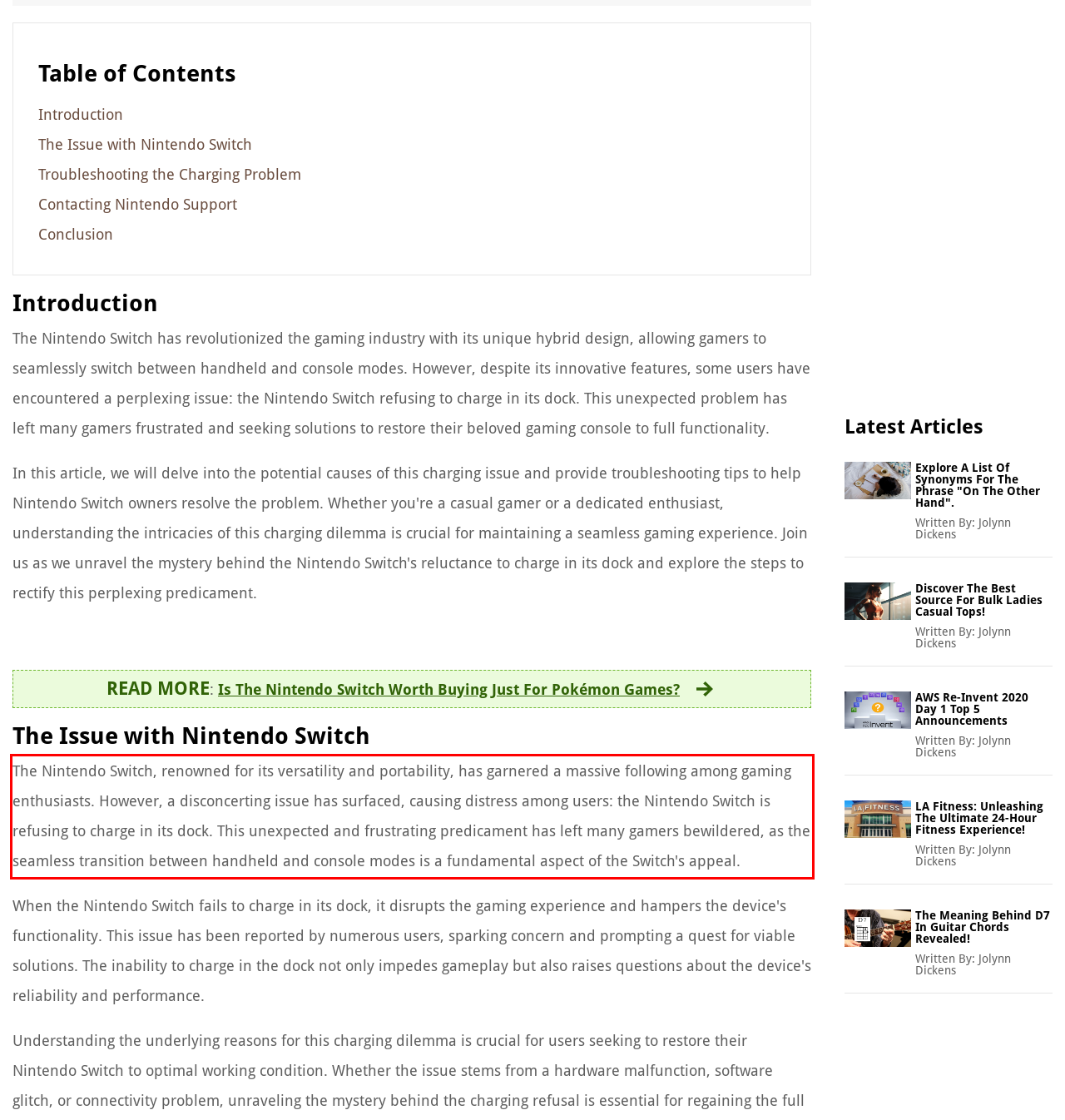You are provided with a webpage screenshot that includes a red rectangle bounding box. Extract the text content from within the bounding box using OCR.

The Nintendo Switch, renowned for its versatility and portability, has garnered a massive following among gaming enthusiasts. However, a disconcerting issue has surfaced, causing distress among users: the Nintendo Switch is refusing to charge in its dock. This unexpected and frustrating predicament has left many gamers bewildered, as the seamless transition between handheld and console modes is a fundamental aspect of the Switch's appeal.